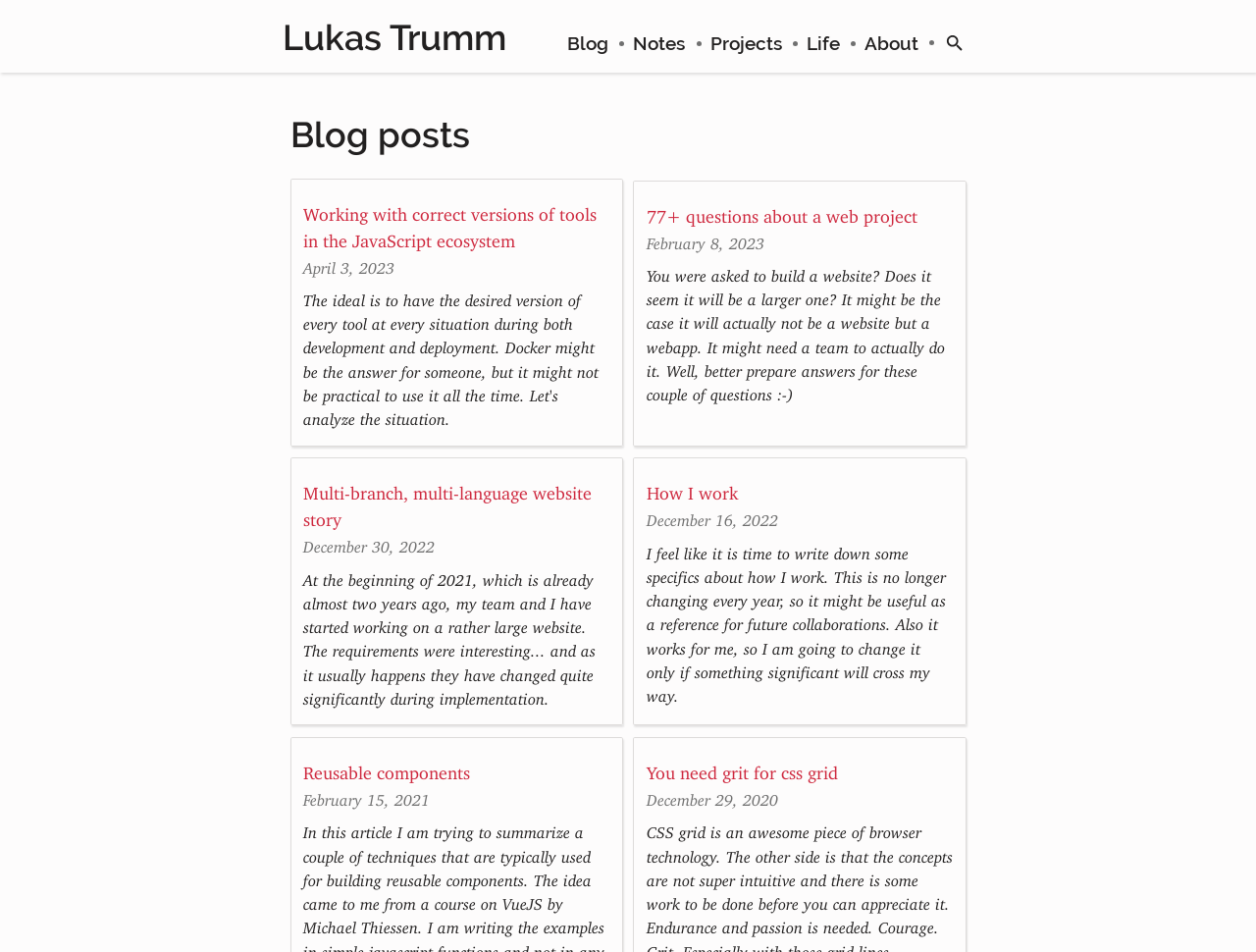What is the name of the person associated with this website?
Give a detailed explanation using the information visible in the image.

The name 'Lukas Trumm' is displayed as a heading on the webpage, and it is also the text of the first link on the page, which suggests that it is the name of the person associated with this website.